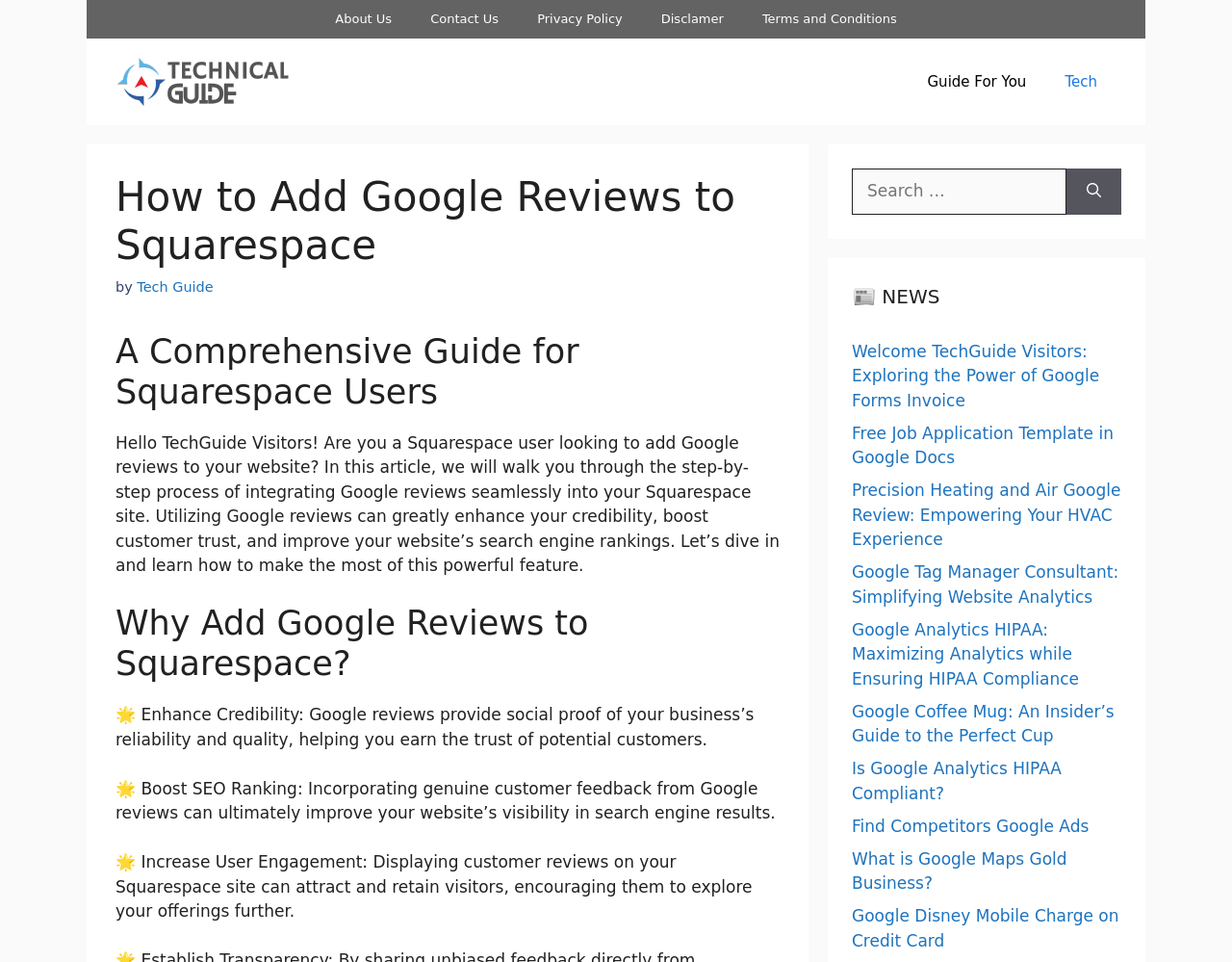By analyzing the image, answer the following question with a detailed response: How many links are in the 'NEWS' section?

The 'NEWS' section is located in the right sidebar of the webpage, and it contains 10 links to various news articles or blog posts. These links are labeled with titles such as 'Welcome TechGuide Visitors: Exploring the Power of Google Forms Invoice' and 'Google Coffee Mug: An Insider’s Guide to the Perfect Cup'.